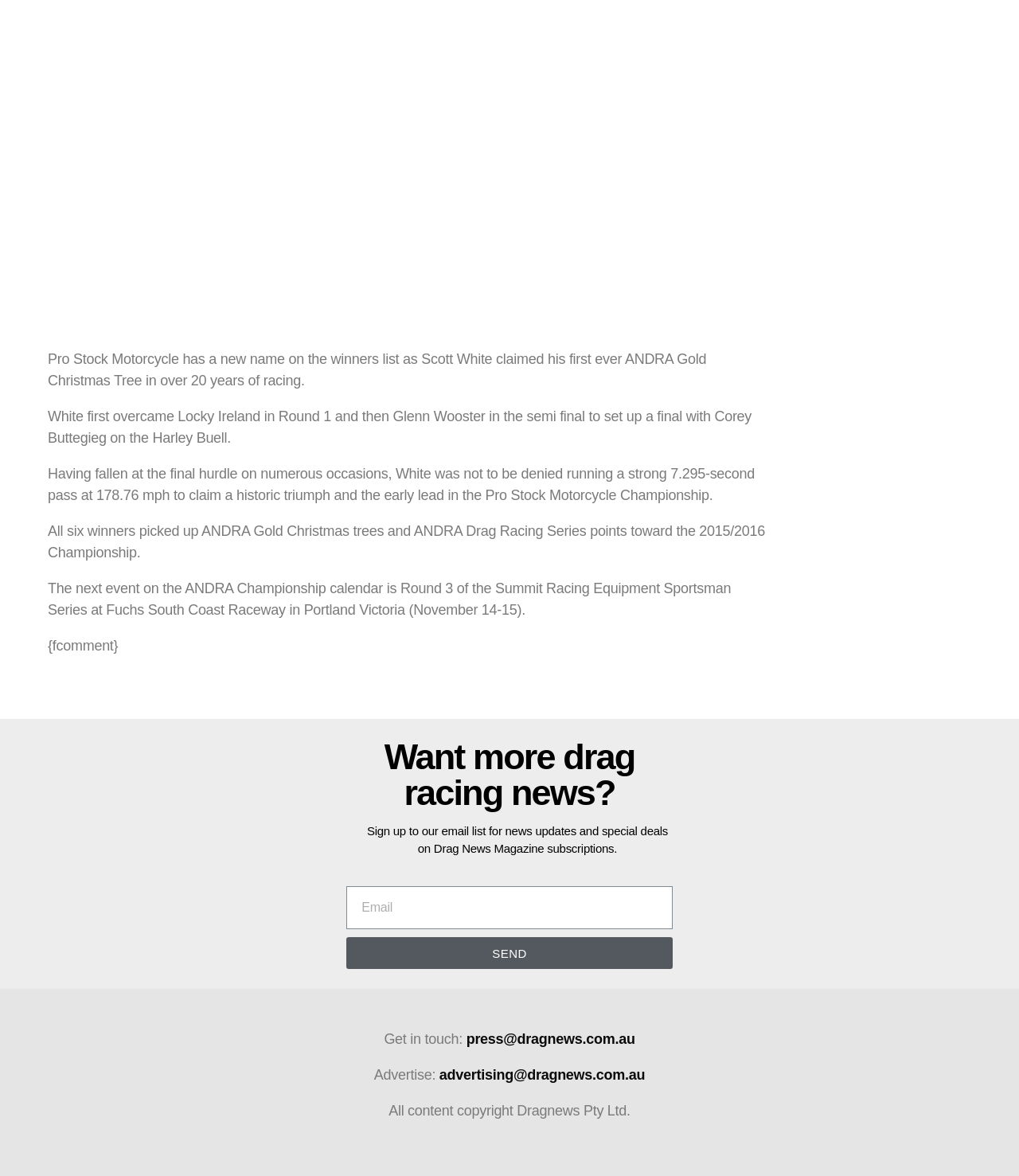What is the next event on the ANDRA Championship calendar?
Please provide a comprehensive answer based on the information in the image.

The article mentions that the next event on the ANDRA Championship calendar is Round 3 of the Summit Racing Equipment Sportsman Series at Fuchs South Coast Raceway in Portland Victoria, which is scheduled to take place on November 14-15.